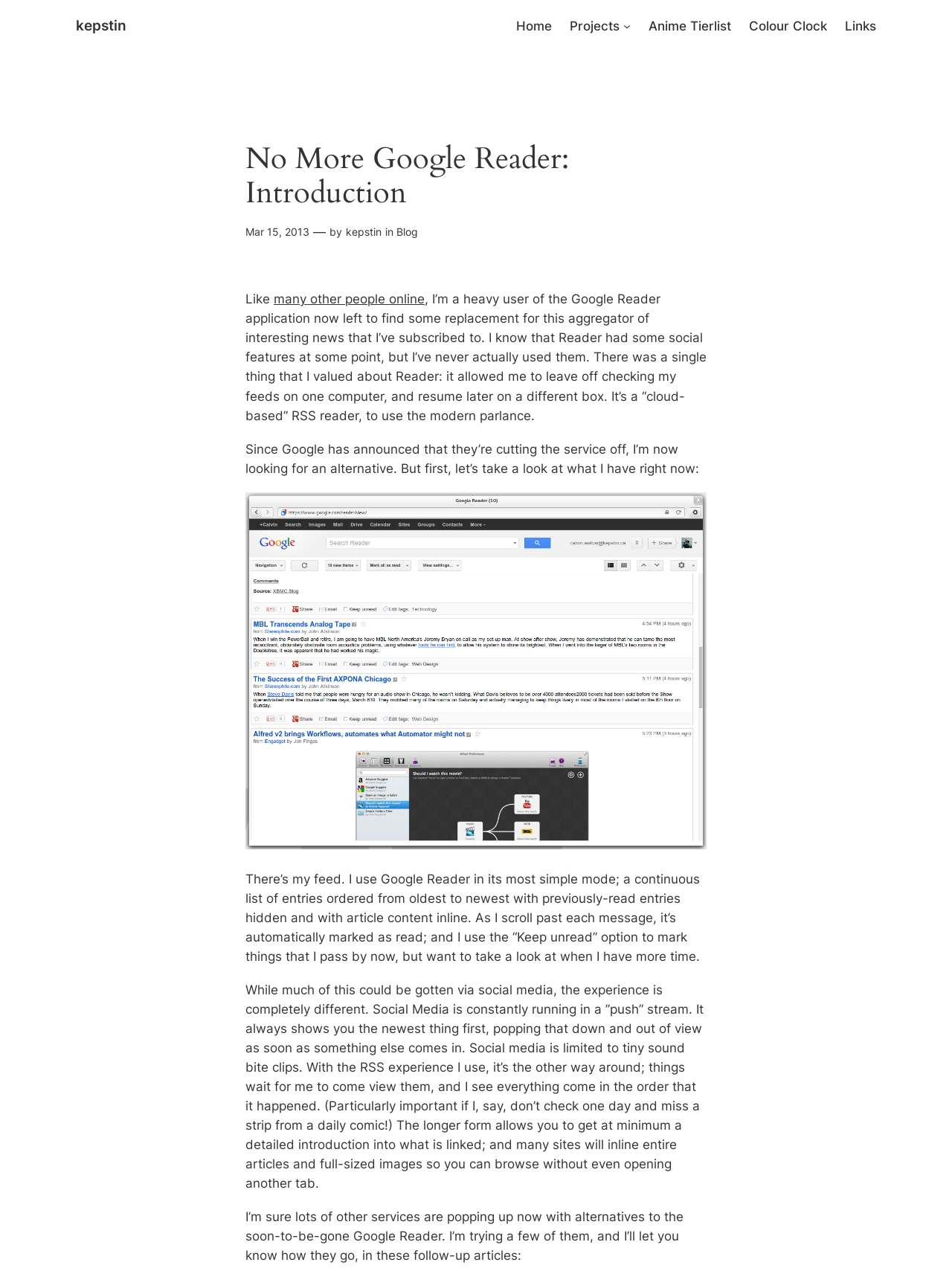Use a single word or phrase to answer the question:
What will the author do in follow-up articles?

try alternative services